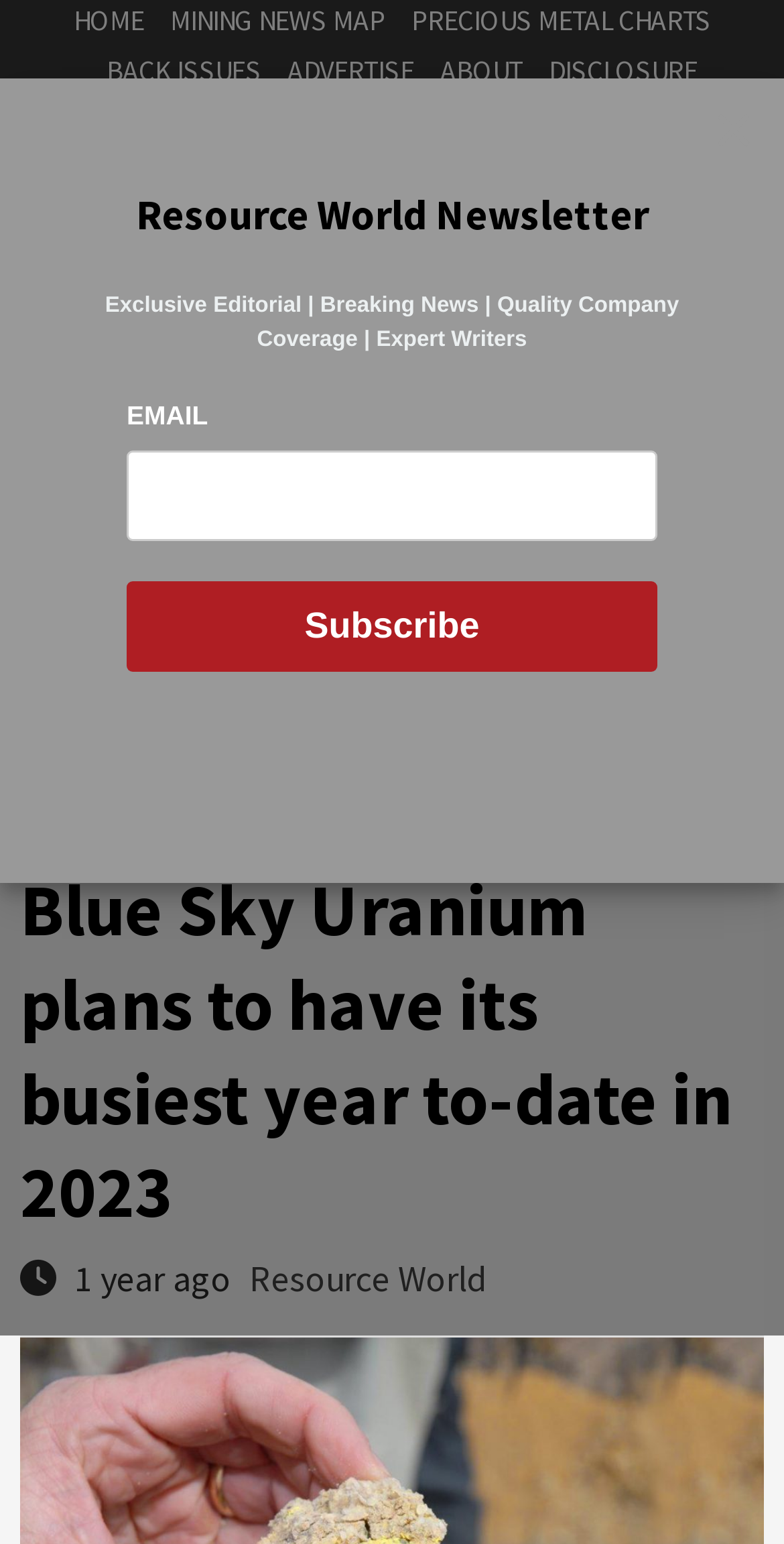Identify the bounding box coordinates for the UI element described as follows: "discussed this issue". Ensure the coordinates are four float numbers between 0 and 1, formatted as [left, top, right, bottom].

None